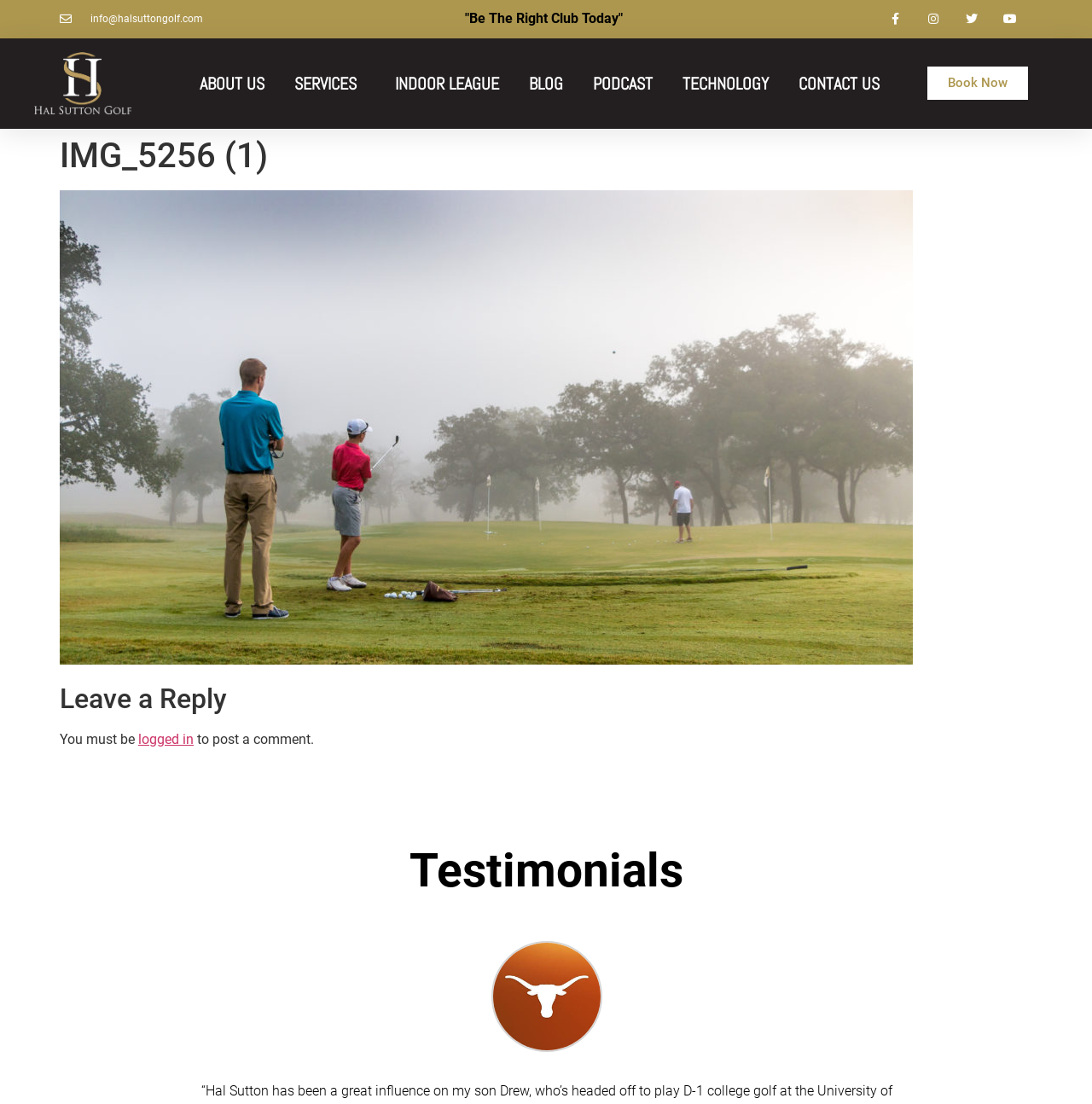What is the email address to contact Hal Sutton Golf?
Please craft a detailed and exhaustive response to the question.

I found the email address by looking at the link element with the text 'info@halsuttongolf.com' which is located at the top of the webpage.